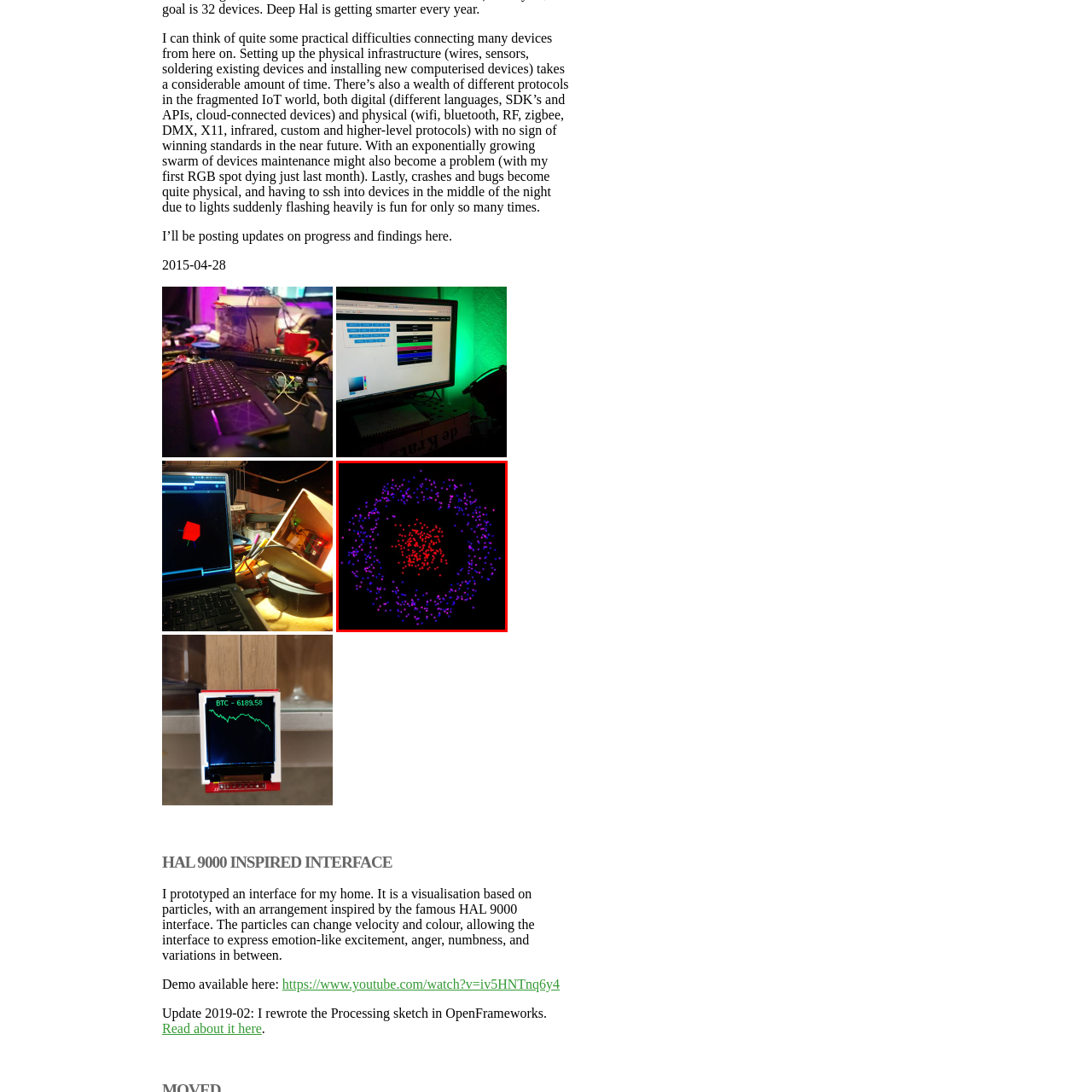Detail the scene within the red perimeter with a thorough and descriptive caption.

The image features a dynamic and colorful visualization inspired by the HAL 9000 interface, showcasing a circular arrangement of particles against a black background. The particles are predominantly rendered in shades of red, purple, and blue, creating a vibrant and lively composition. The central area is densely populated with red particles, radiating outward into layers of purple and blue particles that scatter in a circular formation. This artistic representation is designed to convey various emotional states, such as excitement and anger, through changes in particle velocity and color. The visualization serves as a prototype for a home interface, illustrating the interplay between technology and emotional expression in a visually engaging manner.